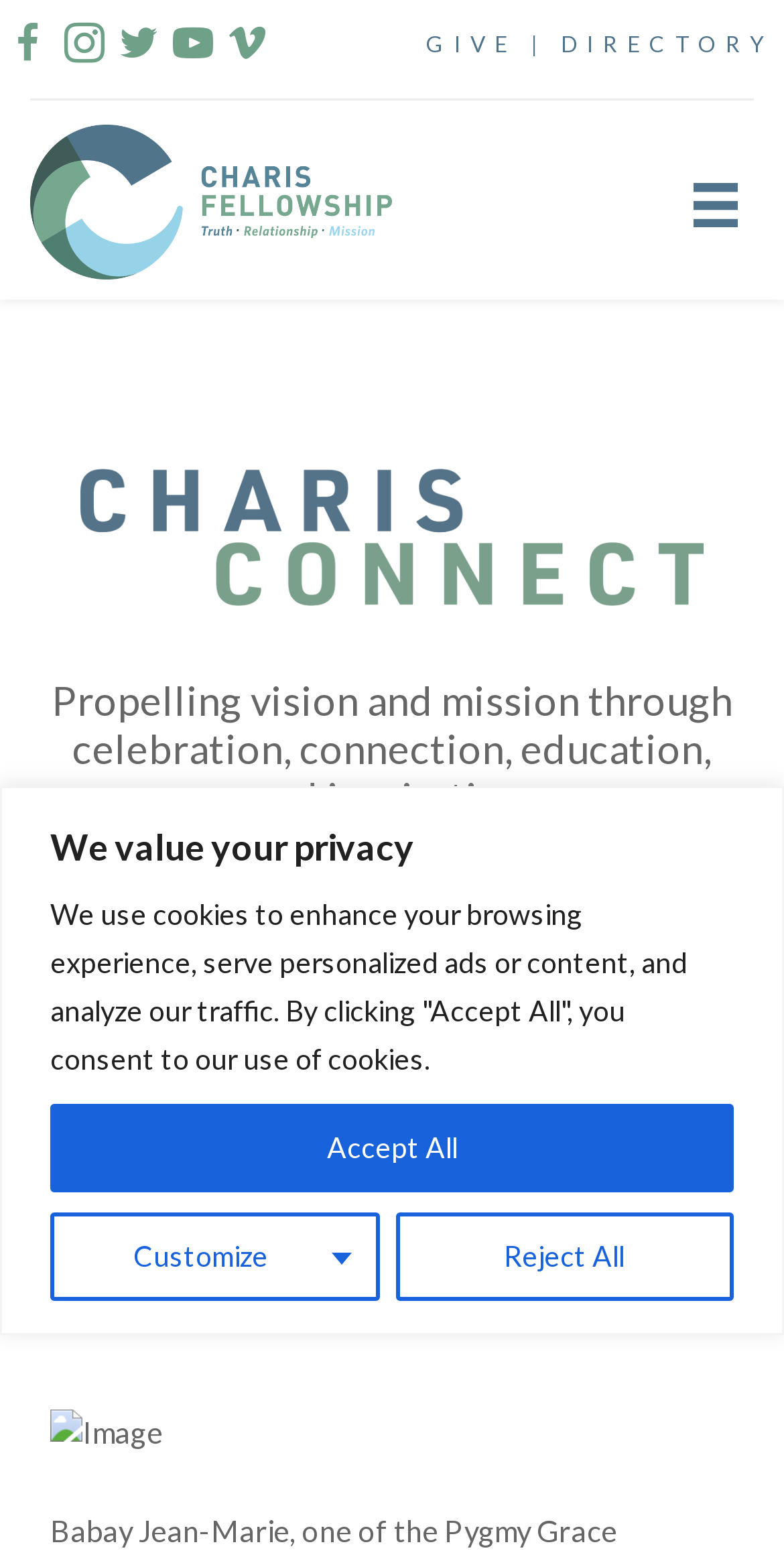Determine the bounding box coordinates of the element's region needed to click to follow the instruction: "Visit Charis Fellowship's Facebook page". Provide these coordinates as four float numbers between 0 and 1, formatted as [left, top, right, bottom].

[0.013, 0.016, 0.059, 0.048]